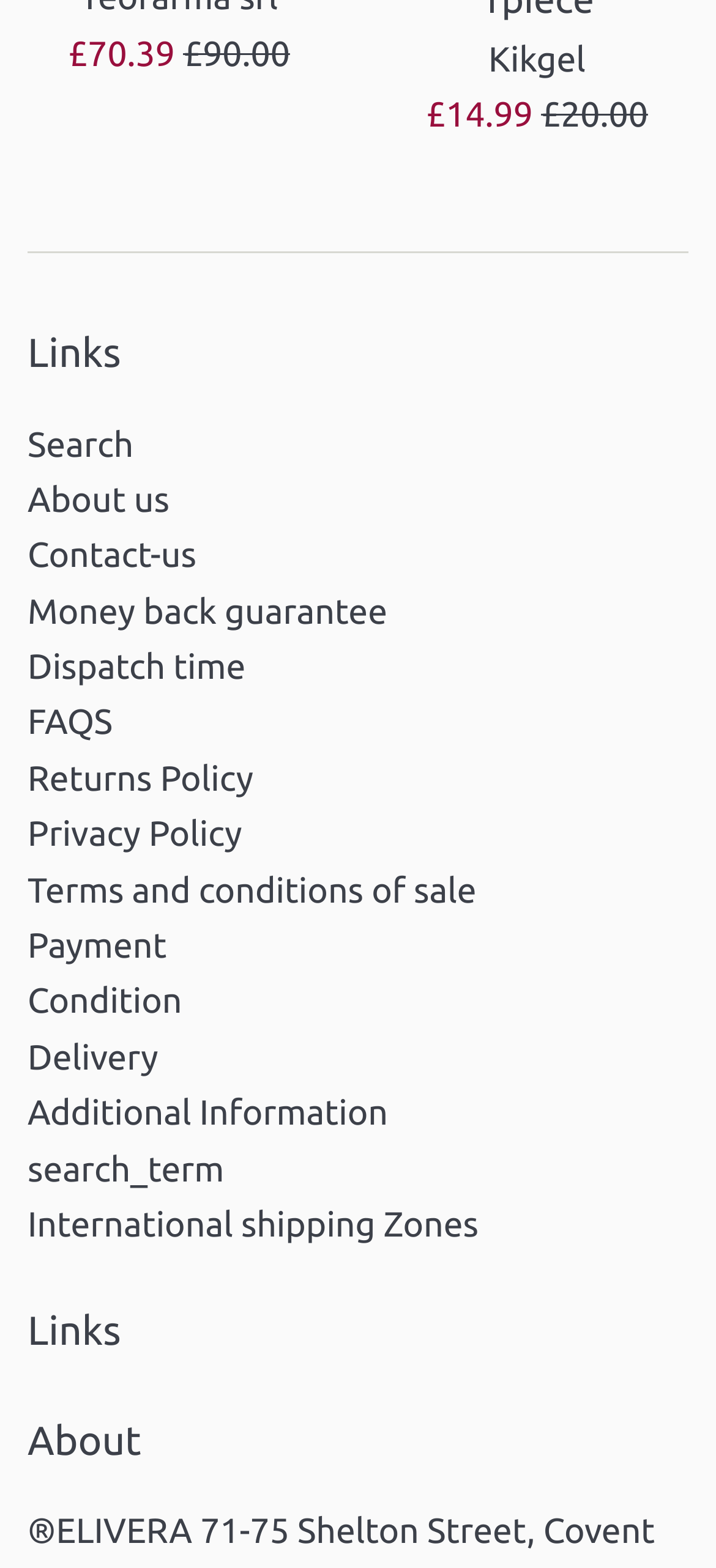Find the bounding box coordinates of the element to click in order to complete the given instruction: "Click on 'Payment'."

[0.038, 0.59, 0.233, 0.615]